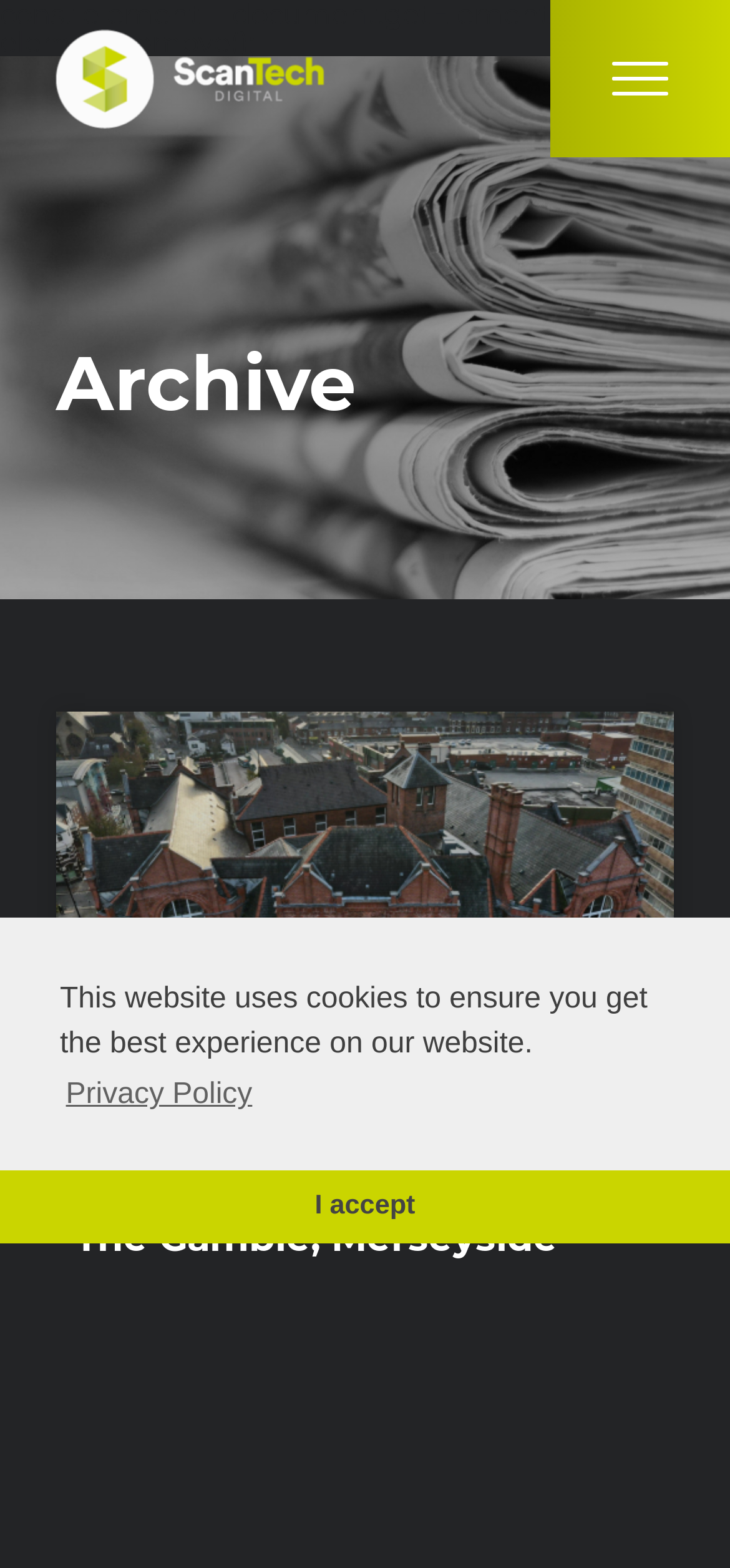Please find the bounding box coordinates of the section that needs to be clicked to achieve this instruction: "Read the article 'Getting it Wrong in conversation with Eleanor James, founder of The Jamesthinkstitute'".

None